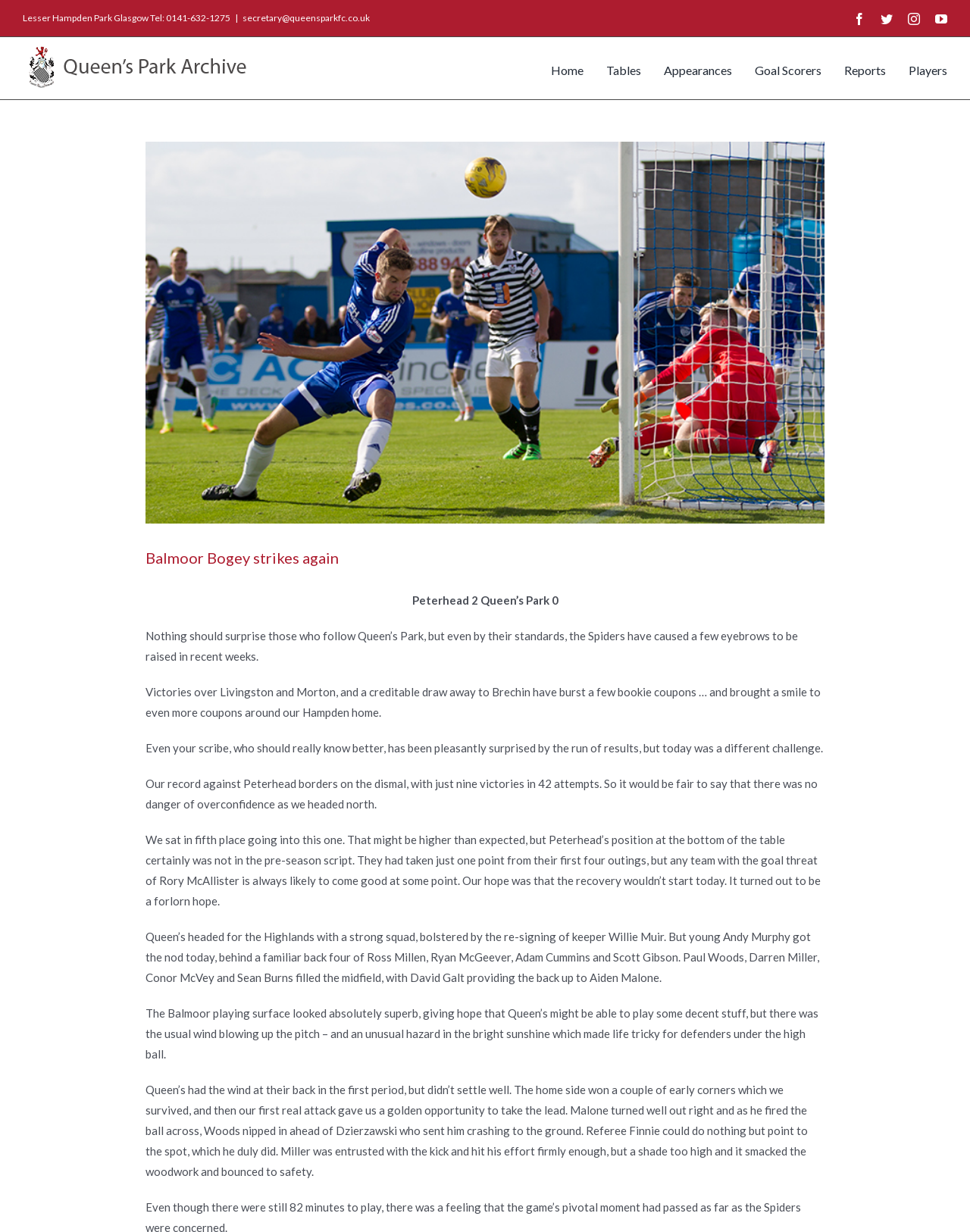Determine the coordinates of the bounding box for the clickable area needed to execute this instruction: "Check the latest reports".

[0.87, 0.03, 0.913, 0.081]